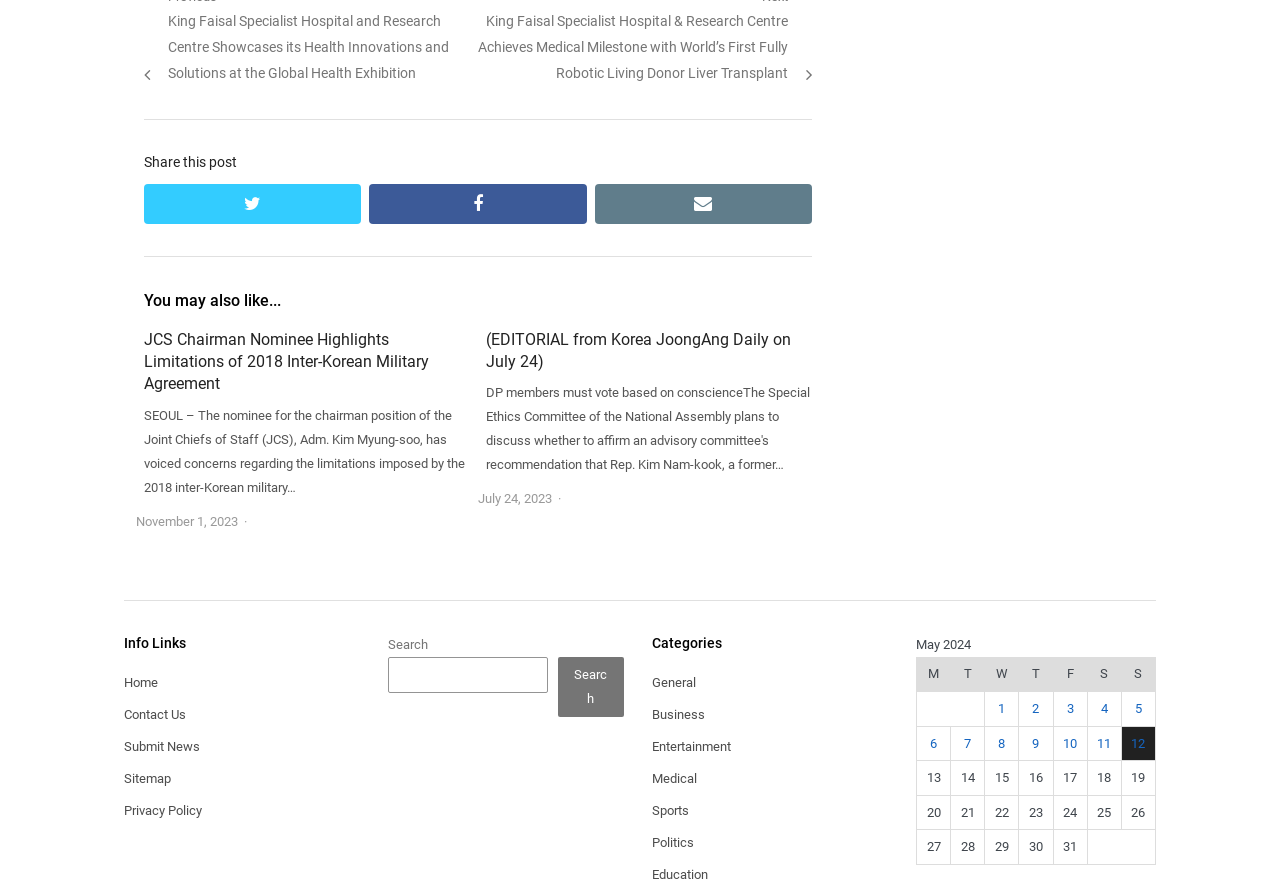Please find the bounding box coordinates for the clickable element needed to perform this instruction: "Visit the OUR SHOP page".

None